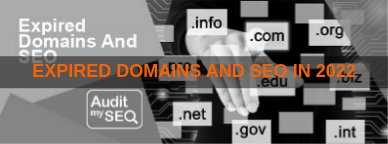What is the logo at the bottom left?
By examining the image, provide a one-word or phrase answer.

Audit my SEO